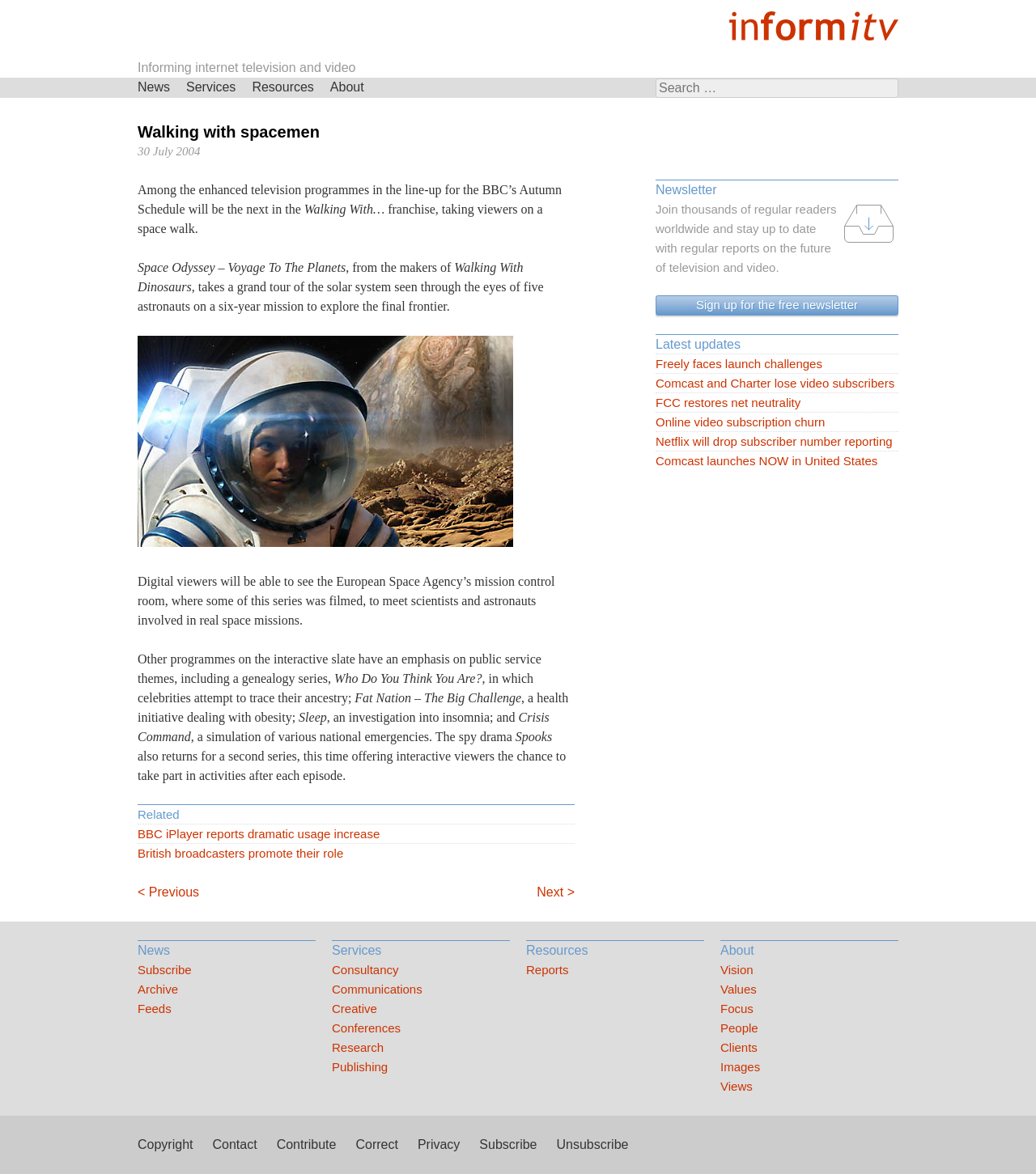Carefully observe the image and respond to the question with a detailed answer:
What is the name of the genealogy series mentioned?

The question is asking about the name of the genealogy series mentioned in the article. By reading the article, we can find that the name of the genealogy series is 'Who Do You Think You Are?', which is mentioned as one of the interactive programs.